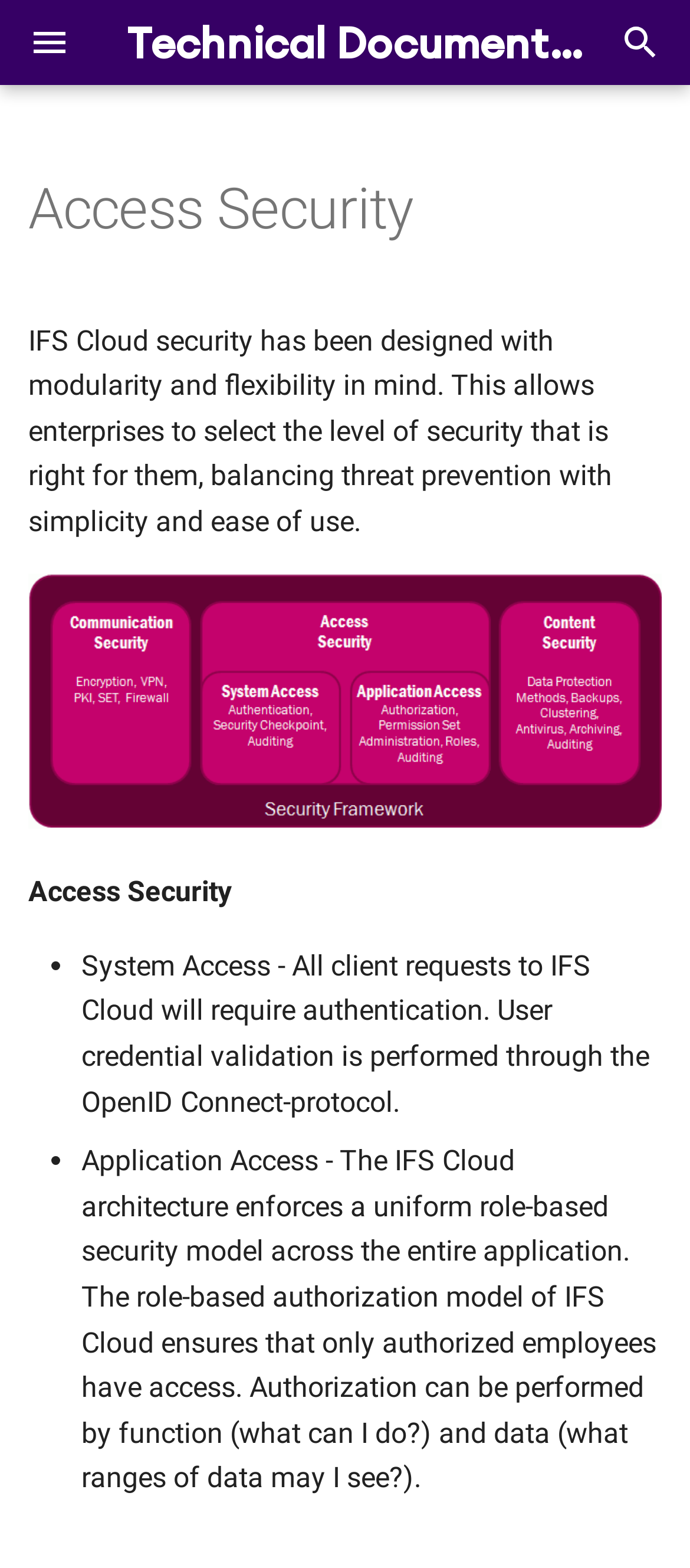Please pinpoint the bounding box coordinates for the region I should click to adhere to this instruction: "Go to Tailoring Overview".

[0.0, 0.126, 0.621, 0.181]